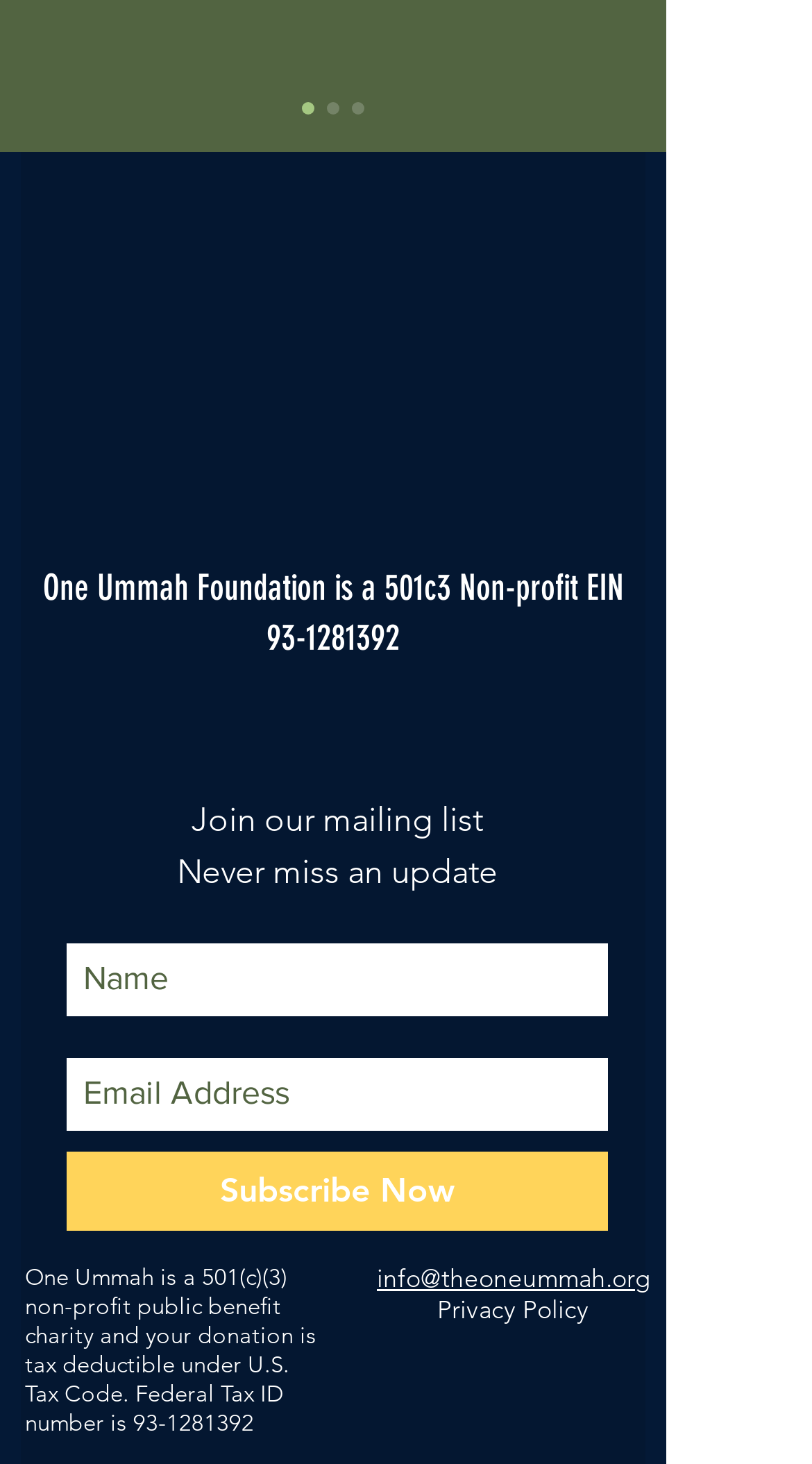Predict the bounding box coordinates for the UI element described as: "aria-label="Name" name="name" placeholder="Name"". The coordinates should be four float numbers between 0 and 1, presented as [left, top, right, bottom].

[0.082, 0.644, 0.749, 0.694]